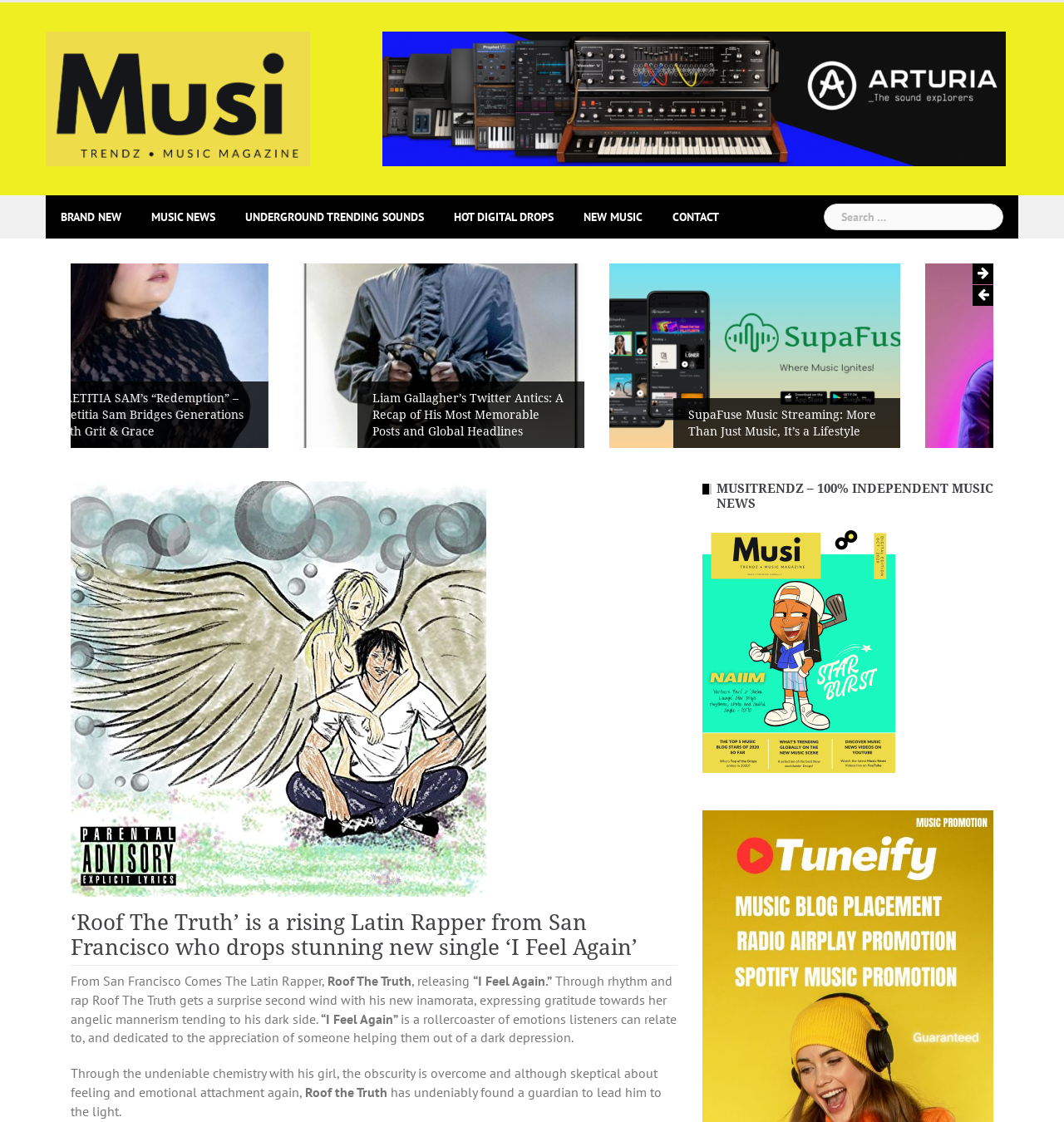Identify the bounding box coordinates of the clickable region to carry out the given instruction: "Search for music".

[0.774, 0.181, 0.945, 0.209]